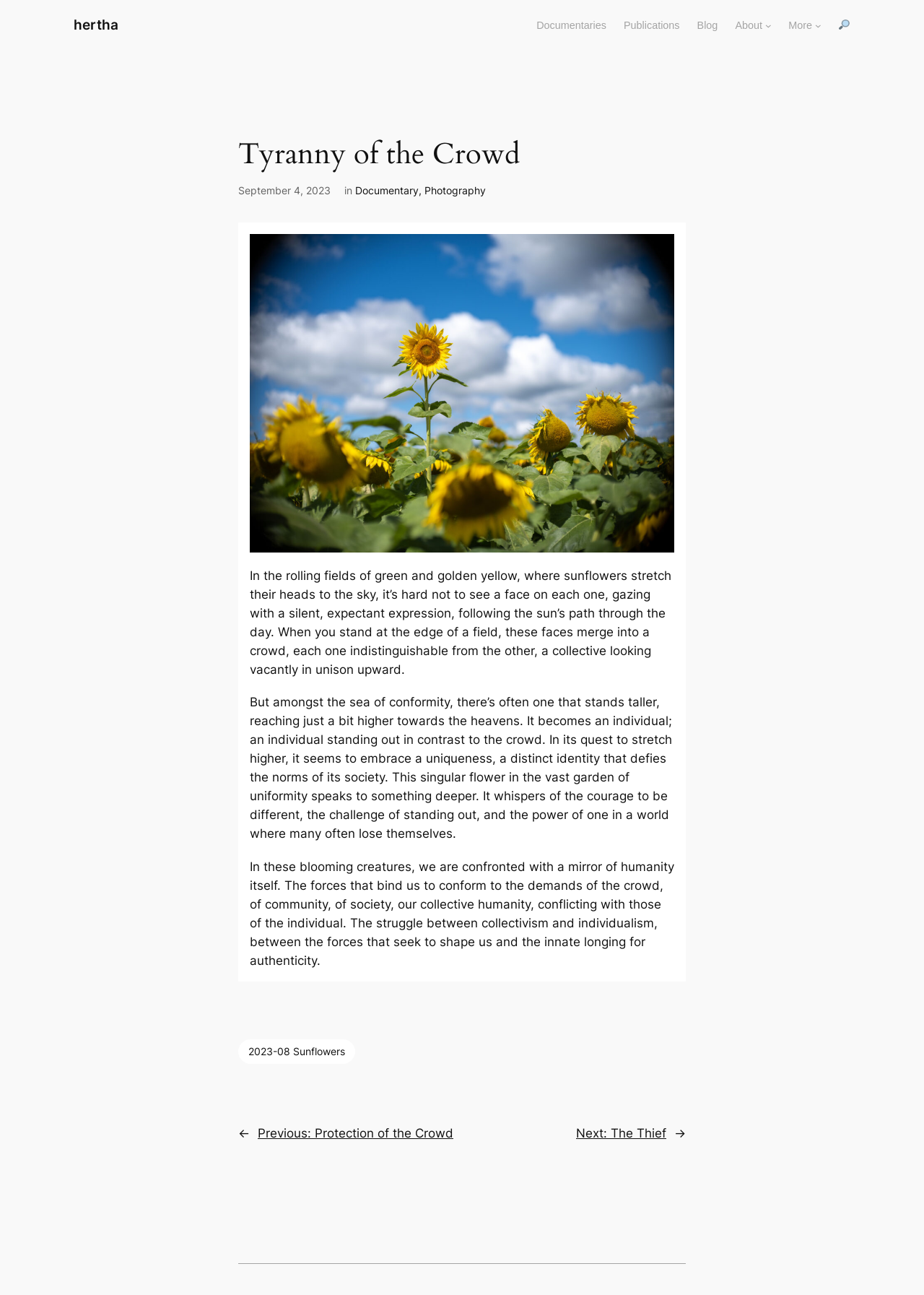Analyze the image and answer the question with as much detail as possible: 
What is the date mentioned in the article?

The date mentioned in the article can be found in the time element, which contains the text 'September 4, 2023'.